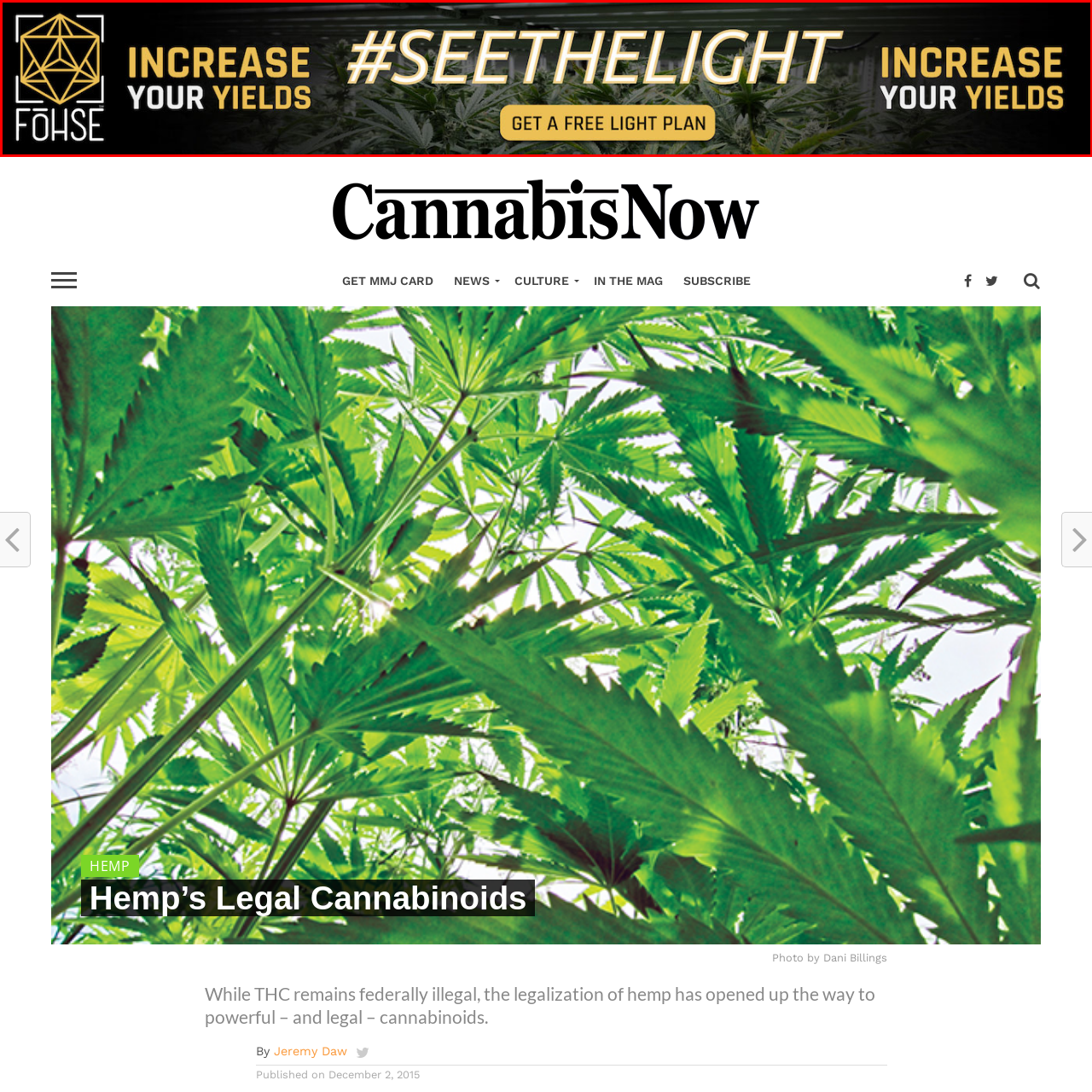Detail the visual elements present in the red-framed section of the image.

This image features a promotional banner for Föhse, a company specializing in advanced lighting solutions for cannabis cultivation. The banner prominently displays the phrase “#SEETHELIGHT” in bold white letters, emphasizing the benefits of optimal lighting for increasing yields. Below this, the text "INCREASE YOUR YIELDS" appears twice in striking yellow font, further reinforcing the message of enhancing plant growth through proper illumination. A call-to-action button, "GET A FREE LIGHT PLAN," invites viewers to engage with the company's services. The background showcases lush green cannabis plants, highlighting the product's intended application in horticulture. Overall, the design effectively combines eye-catching visuals and persuasive messaging aimed at cannabis growers seeking to maximize their crop production.